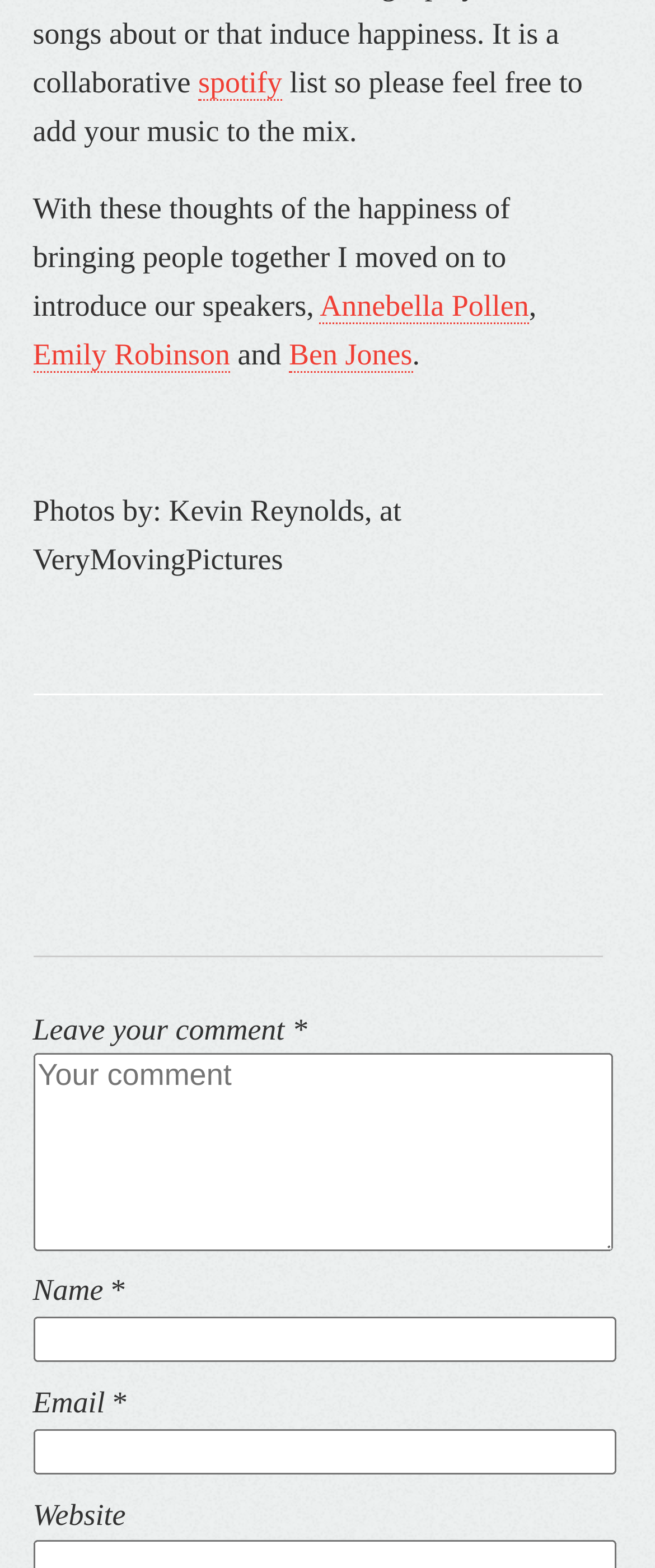Using the given description, provide the bounding box coordinates formatted as (top-left x, top-left y, bottom-right x, bottom-right y), with all values being floating point numbers between 0 and 1. Description: Main Club Web site

None